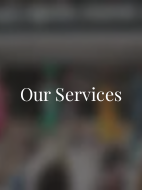Offer an in-depth caption for the image presented.

The image features the text "Our Services" prominently displayed, suggesting a focus on the offerings provided by Miami Vibes Magazine. The background appears to be colorful and lively, possibly reflecting the vibrant culture and events in Miami. This visual implies that the services are likely tailored to enhance community engagement and lifestyle experiences in the area. The design exudes a modern and inviting feel, inviting viewers to explore the magazine's various offerings and possibly encouraging them to connect with the brand for more information or participation in events.